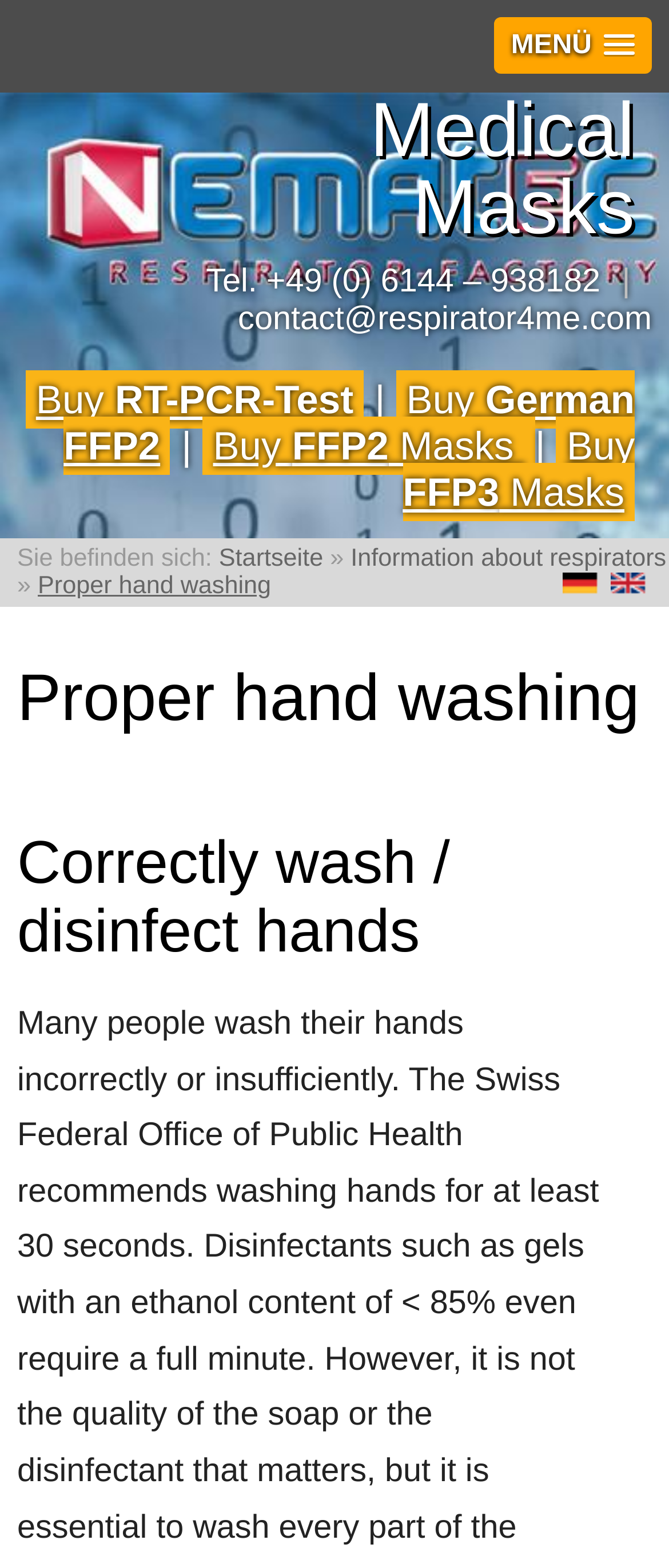Determine the bounding box coordinates of the region I should click to achieve the following instruction: "Learn about 'Proper hand washing'". Ensure the bounding box coordinates are four float numbers between 0 and 1, i.e., [left, top, right, bottom].

[0.056, 0.365, 0.405, 0.383]